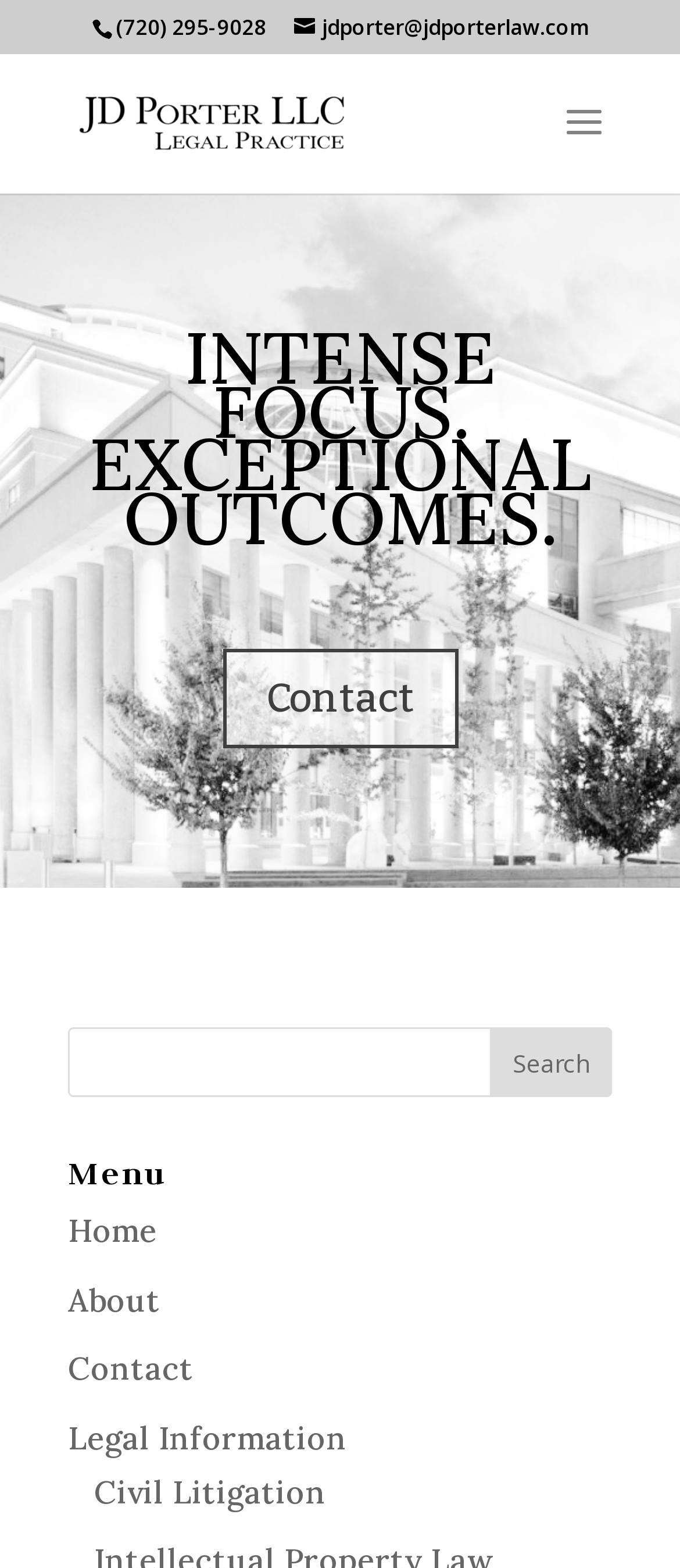Show the bounding box coordinates for the element that needs to be clicked to execute the following instruction: "contact JD Porter LLC". Provide the coordinates in the form of four float numbers between 0 and 1, i.e., [left, top, right, bottom].

[0.327, 0.414, 0.673, 0.477]